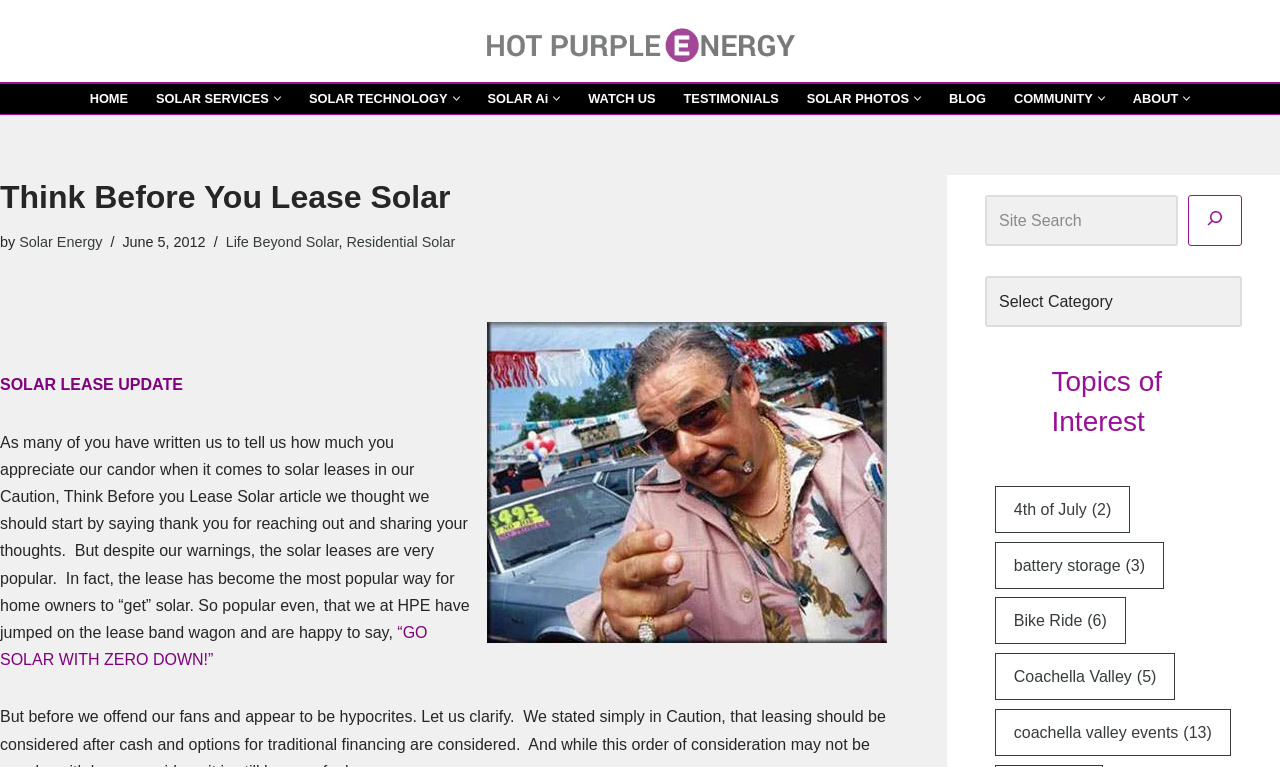Find the bounding box coordinates of the UI element according to this description: "ABOUT".

[0.885, 0.12, 0.921, 0.138]